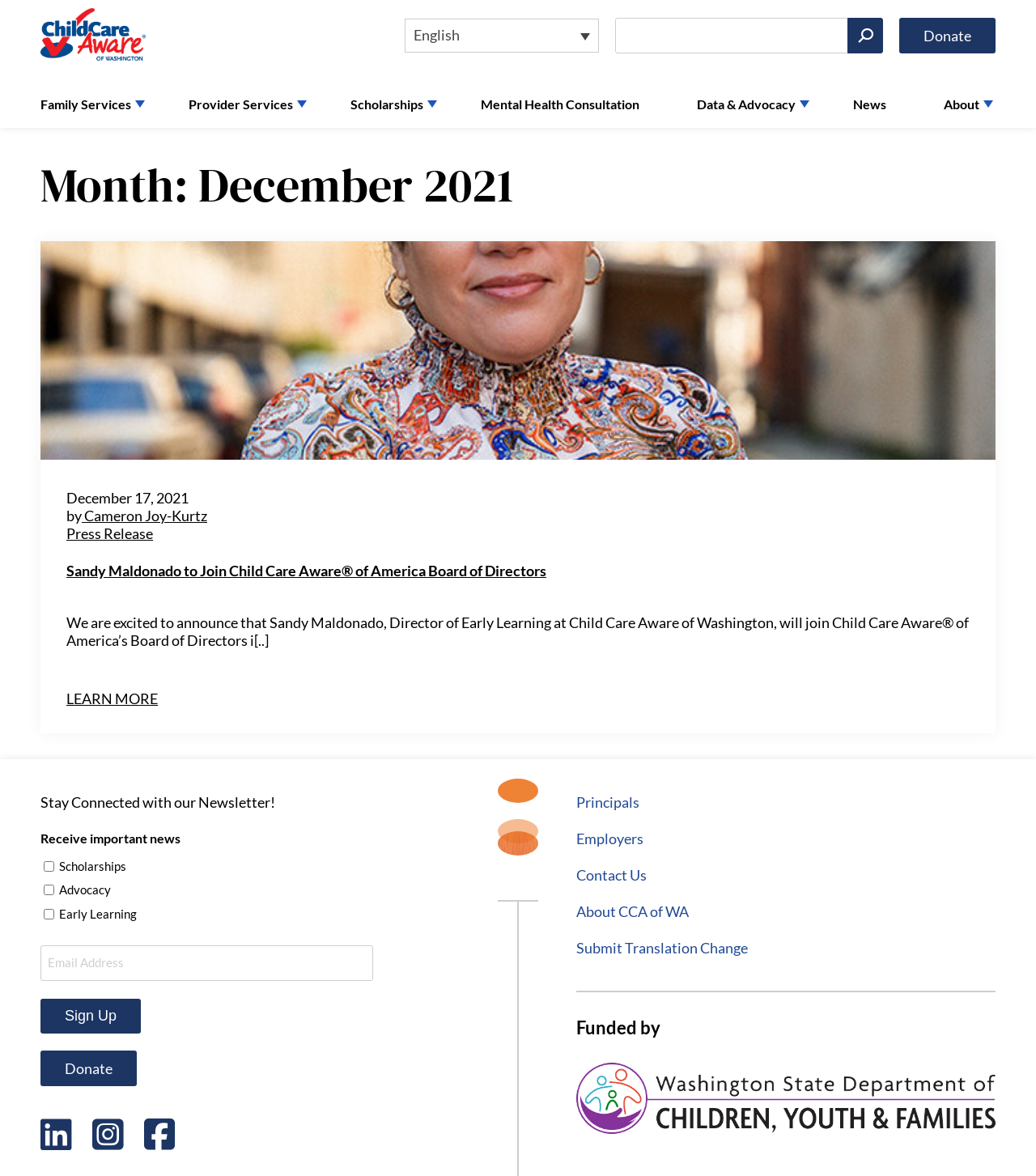Locate the bounding box coordinates of the UI element described by: "alt="Child Care Aware WA"". Provide the coordinates as four float numbers between 0 and 1, formatted as [left, top, right, bottom].

[0.039, 0.034, 0.141, 0.058]